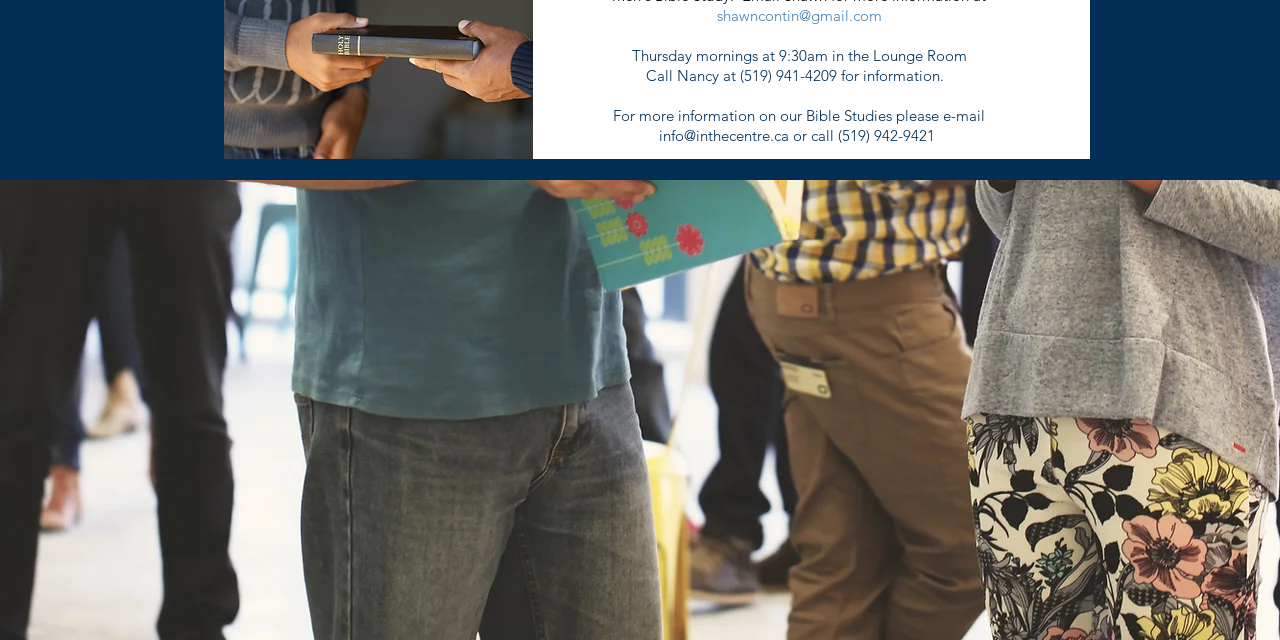Predict the bounding box of the UI element based on this description: "info@inthecentre.ca".

[0.515, 0.197, 0.616, 0.227]